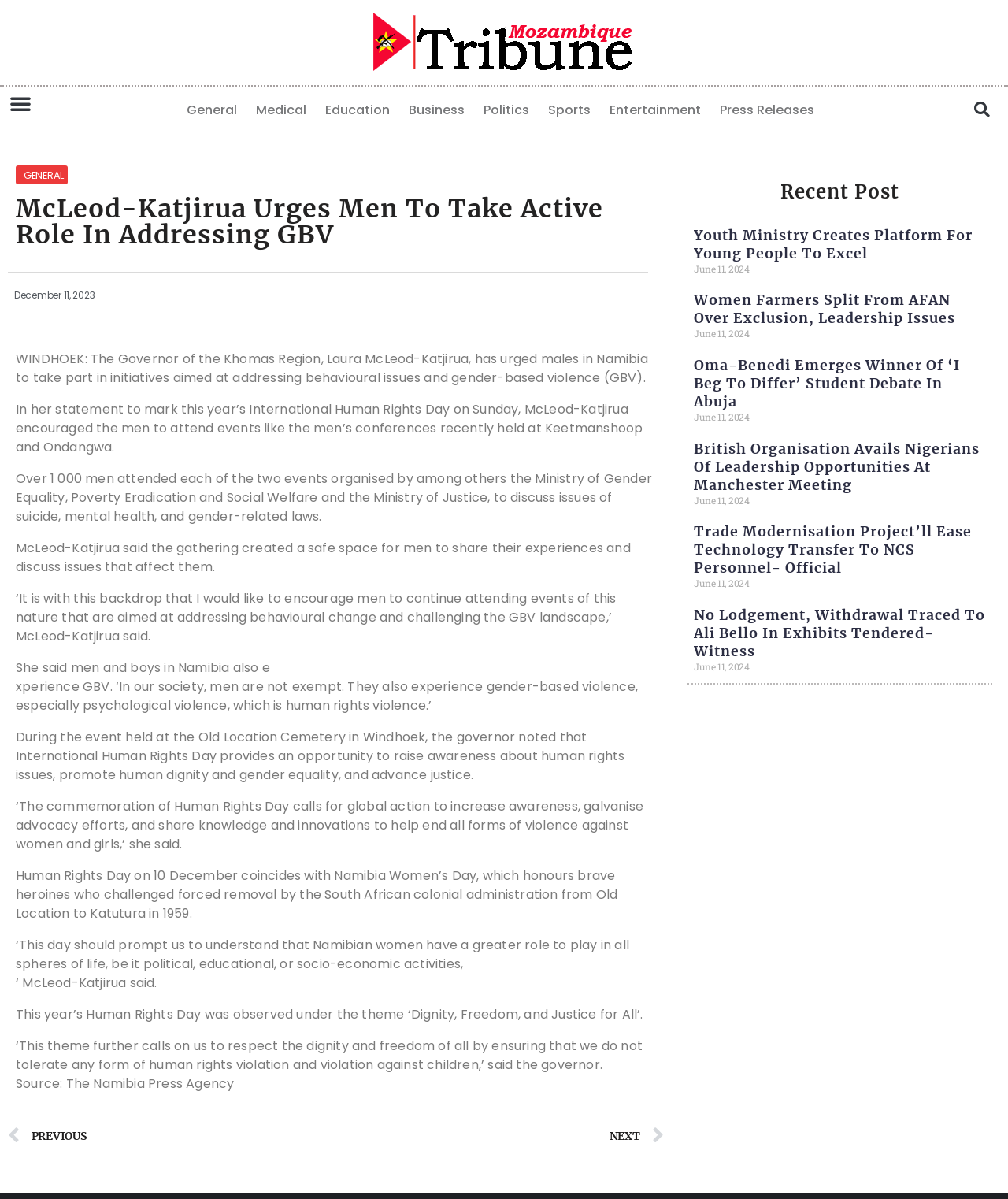Find the bounding box coordinates of the clickable element required to execute the following instruction: "Buy the book from 'MAIN STREET BOOKS'". Provide the coordinates as four float numbers between 0 and 1, i.e., [left, top, right, bottom].

None